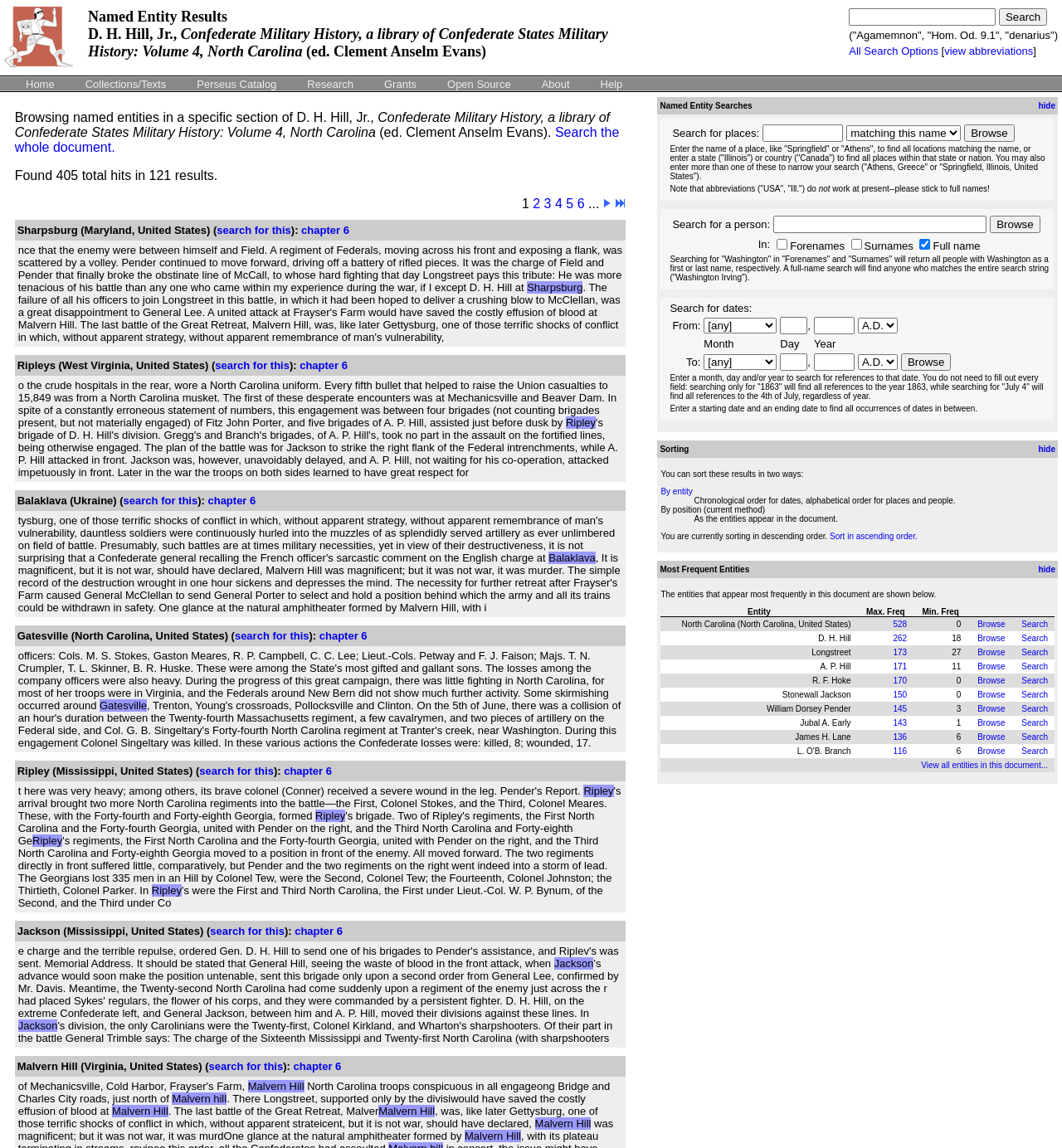Please give a concise answer to this question using a single word or phrase: 
What is the purpose of the 'Browse' button?

To browse search results